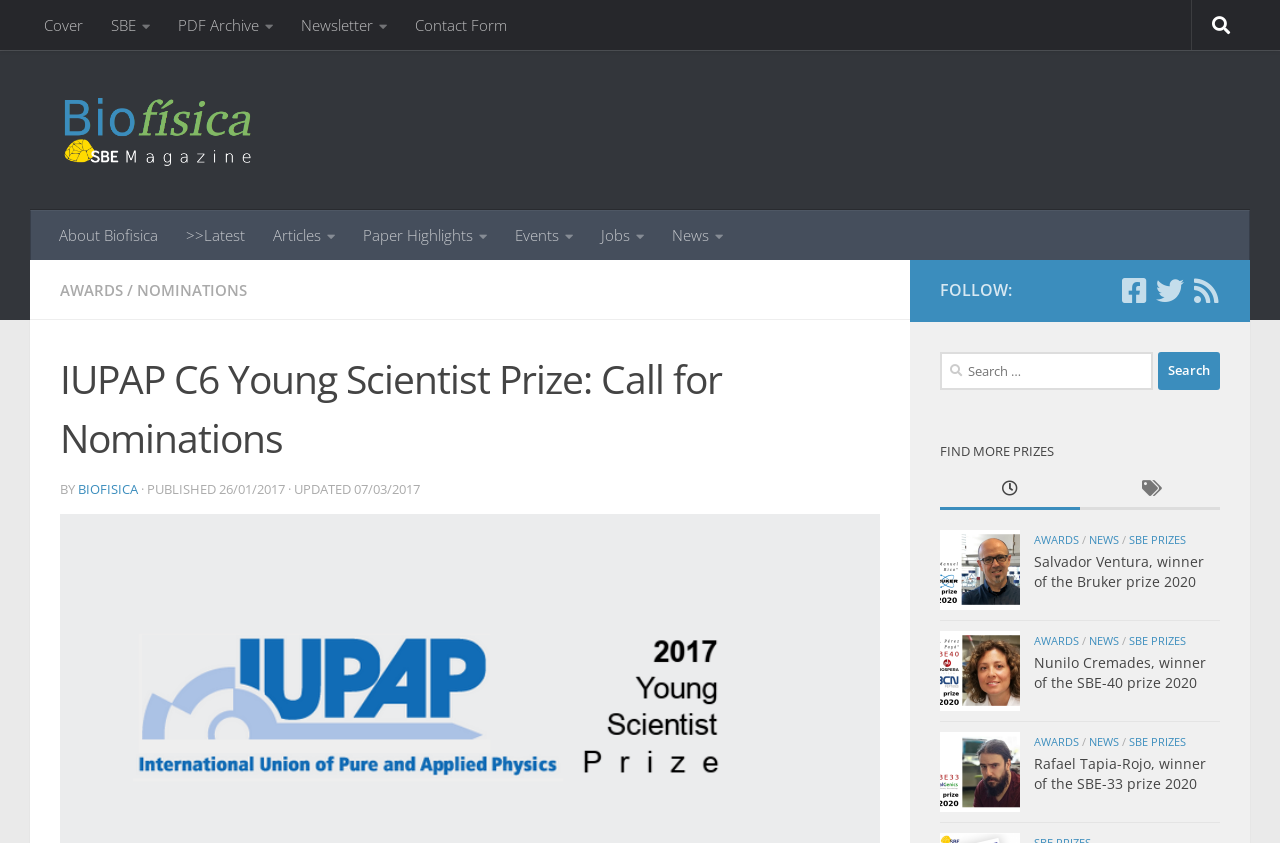Find the bounding box of the element with the following description: "title="Biofísica | Home page"". The coordinates must be four float numbers between 0 and 1, formatted as [left, top, right, bottom].

[0.047, 0.107, 0.199, 0.202]